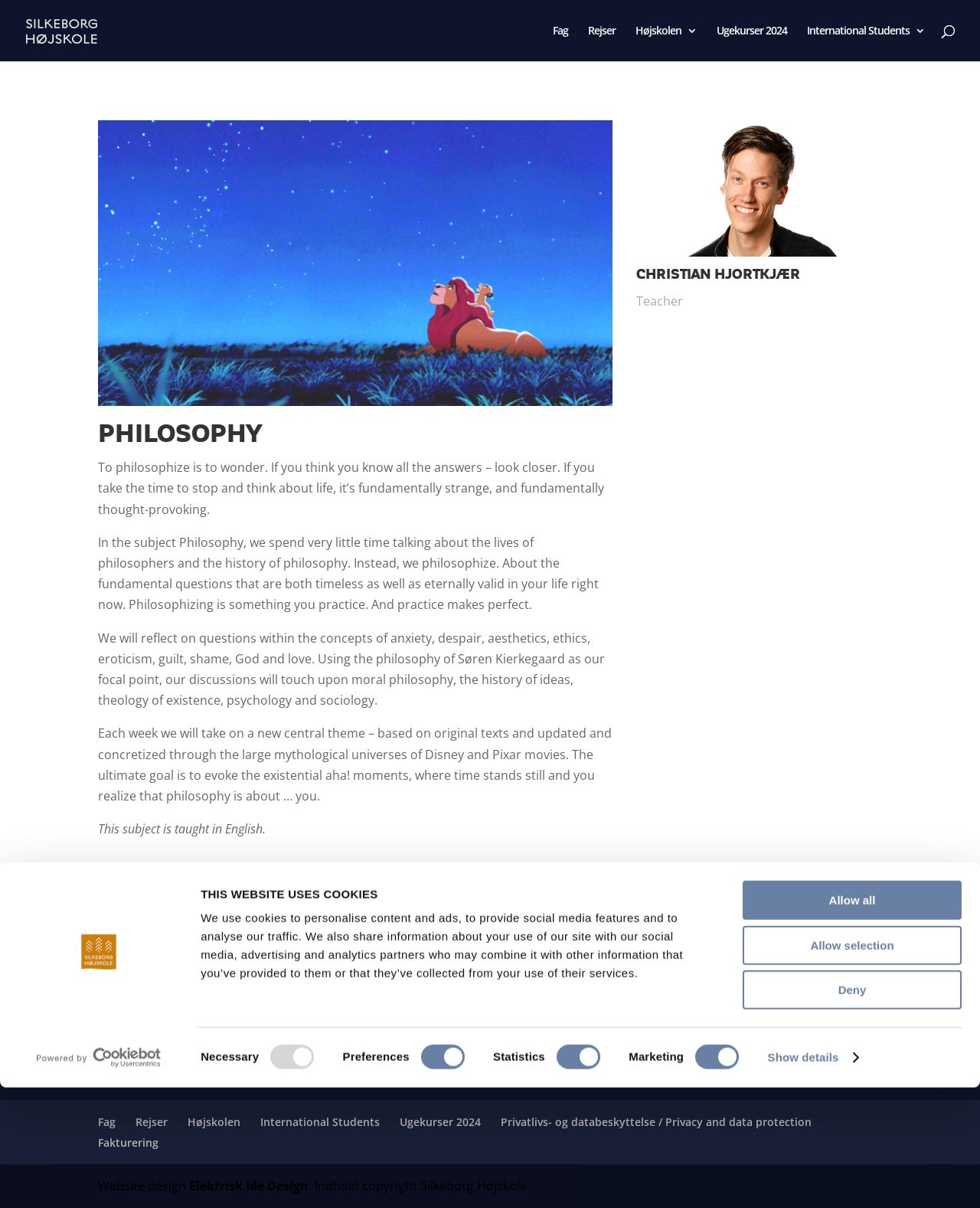What is the name of the school?
Using the information from the image, provide a comprehensive answer to the question.

The name of the school can be found in the top-left corner of the webpage, where it is written as 'Silkeborg Højskole' in a link format.